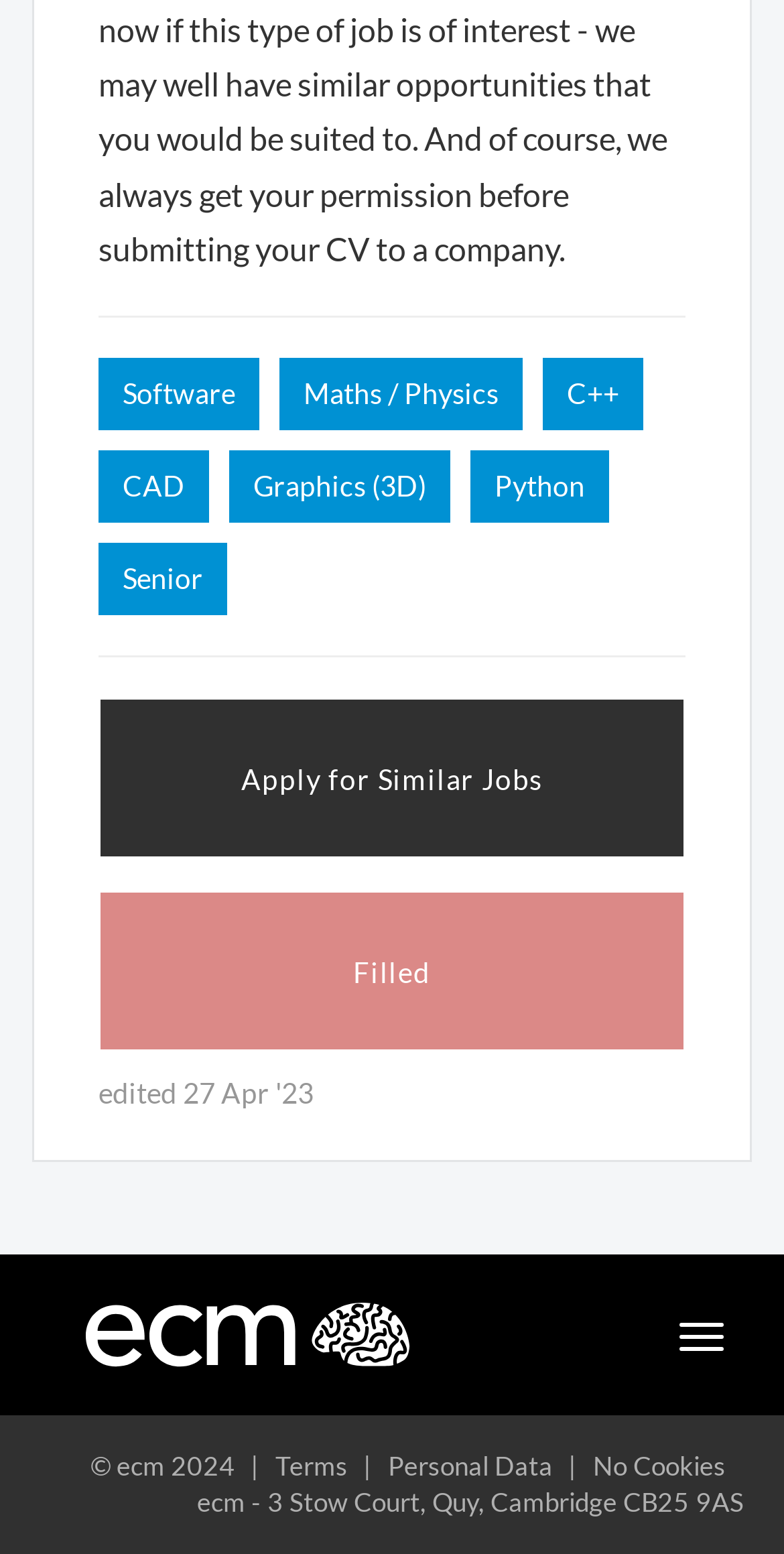Respond to the question below with a concise word or phrase:
What is the address of the company mentioned on this webpage?

3 Stow Court, Quy, Cambridge CB25 9AS